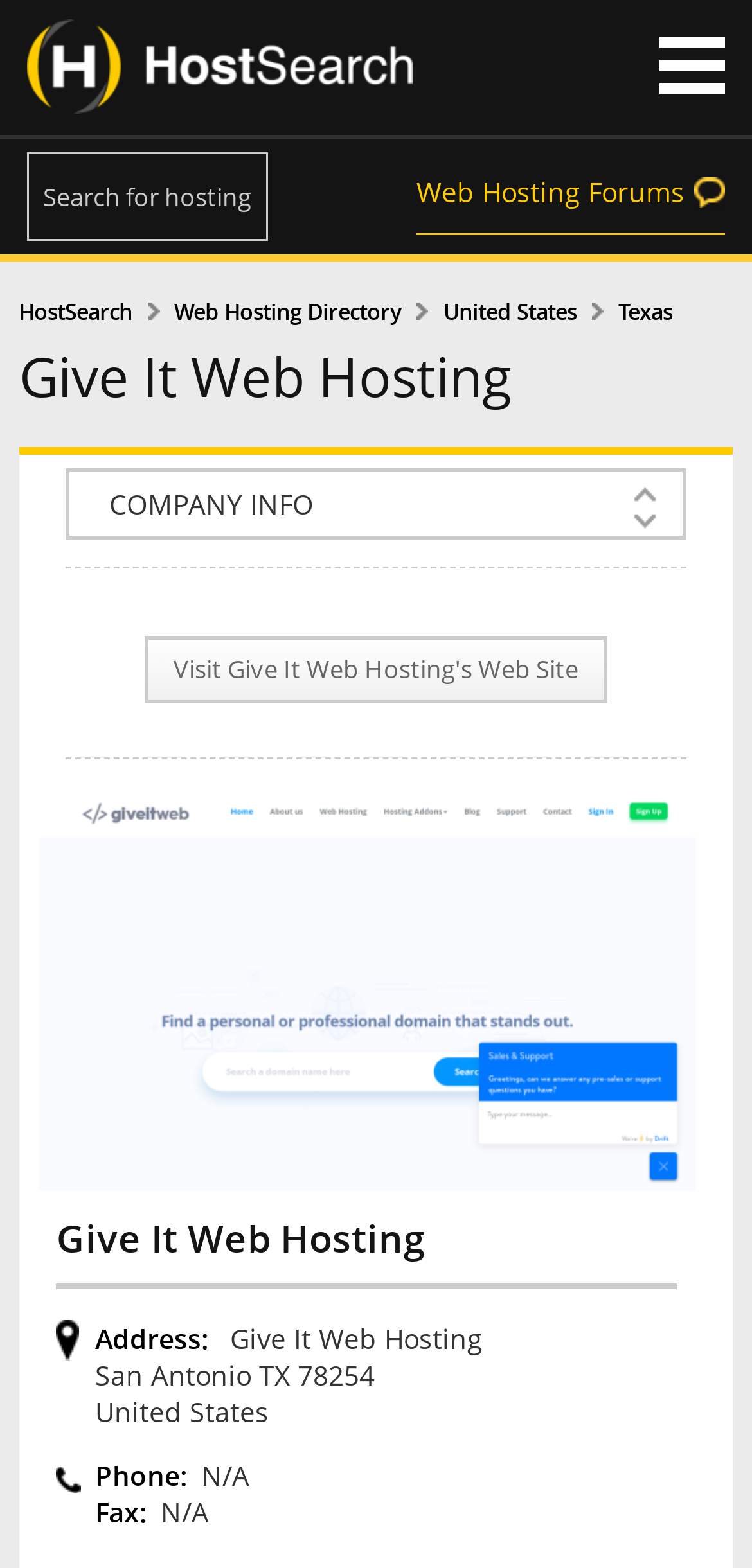Please locate the bounding box coordinates for the element that should be clicked to achieve the following instruction: "Read reviews". Ensure the coordinates are given as four float numbers between 0 and 1, i.e., [left, top, right, bottom].

[0.086, 0.428, 0.914, 0.469]